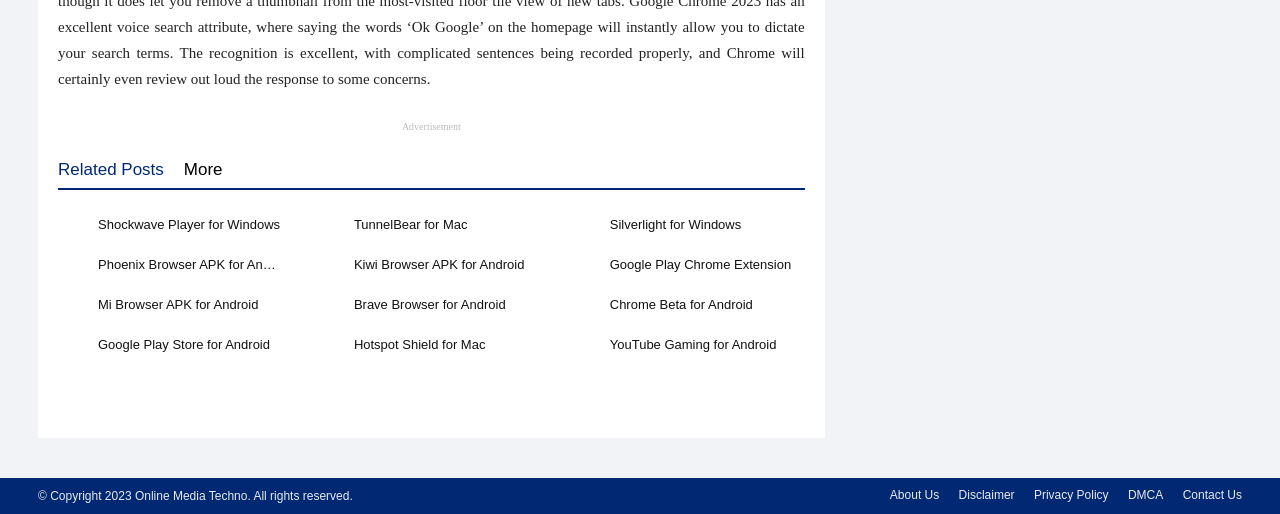Determine the bounding box coordinates of the region that needs to be clicked to achieve the task: "Visit About Us page".

[0.695, 0.946, 0.734, 0.981]